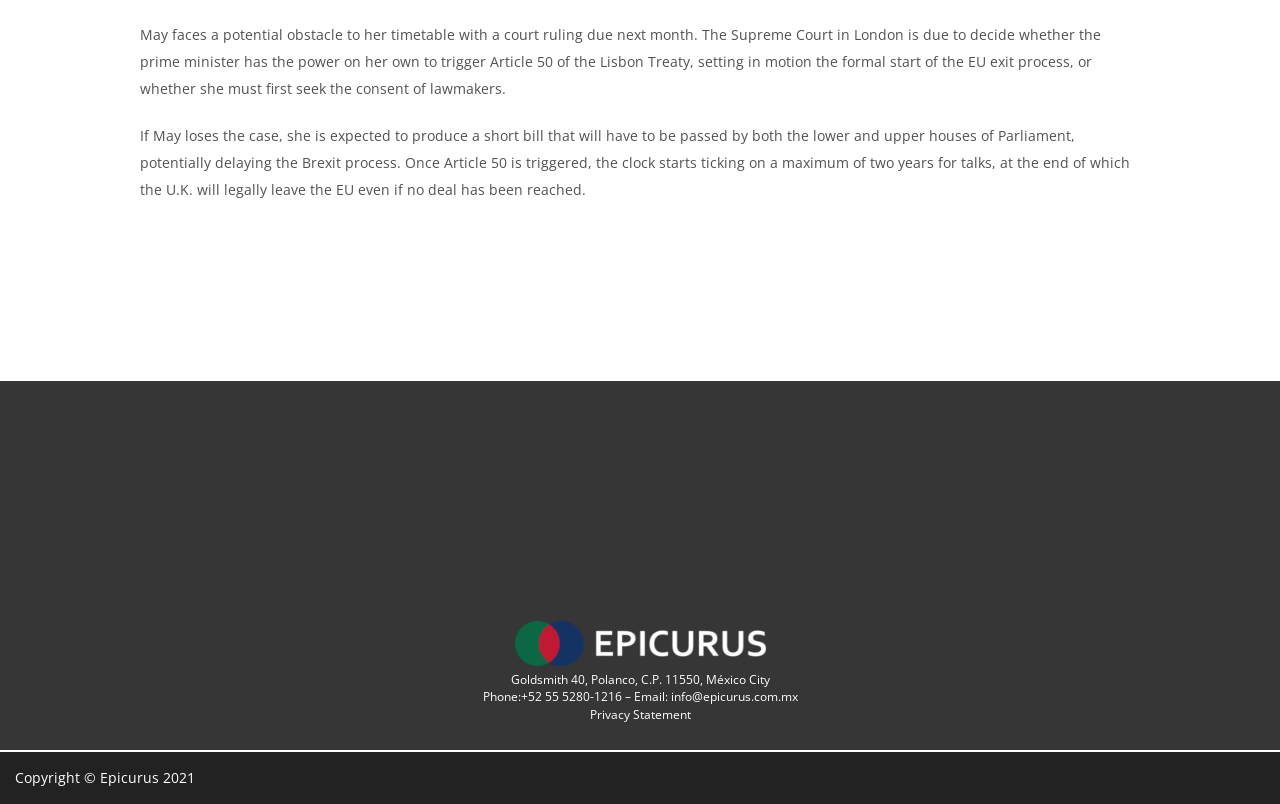What is the phone number of Epicurus?
Craft a detailed and extensive response to the question.

The phone number can be found at the bottom of the webpage, in the contact information section, next to the label 'Phone:'.